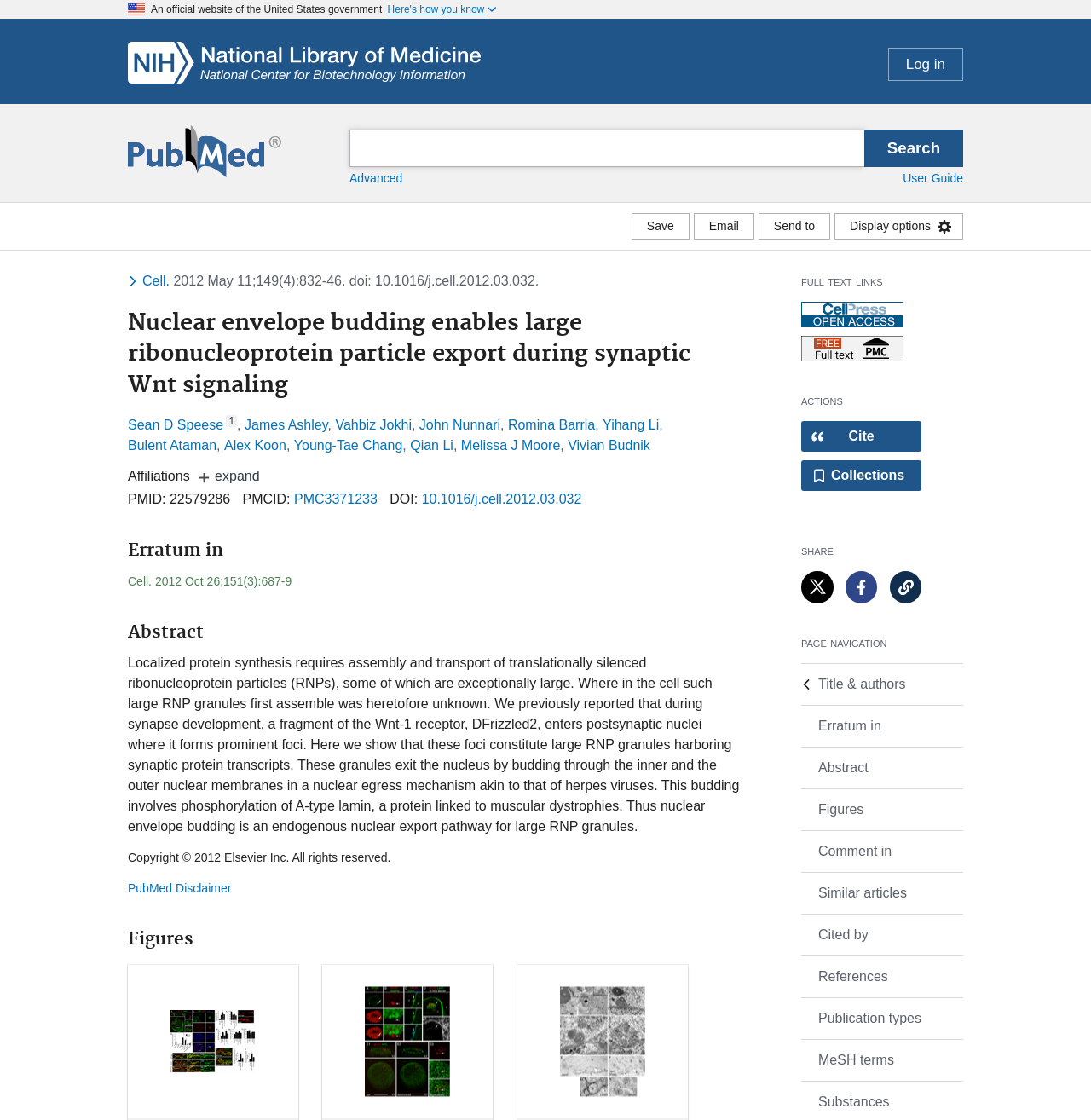Please determine the bounding box coordinates of the area that needs to be clicked to complete this task: 'Search for a term'. The coordinates must be four float numbers between 0 and 1, formatted as [left, top, right, bottom].

[0.305, 0.116, 0.898, 0.149]